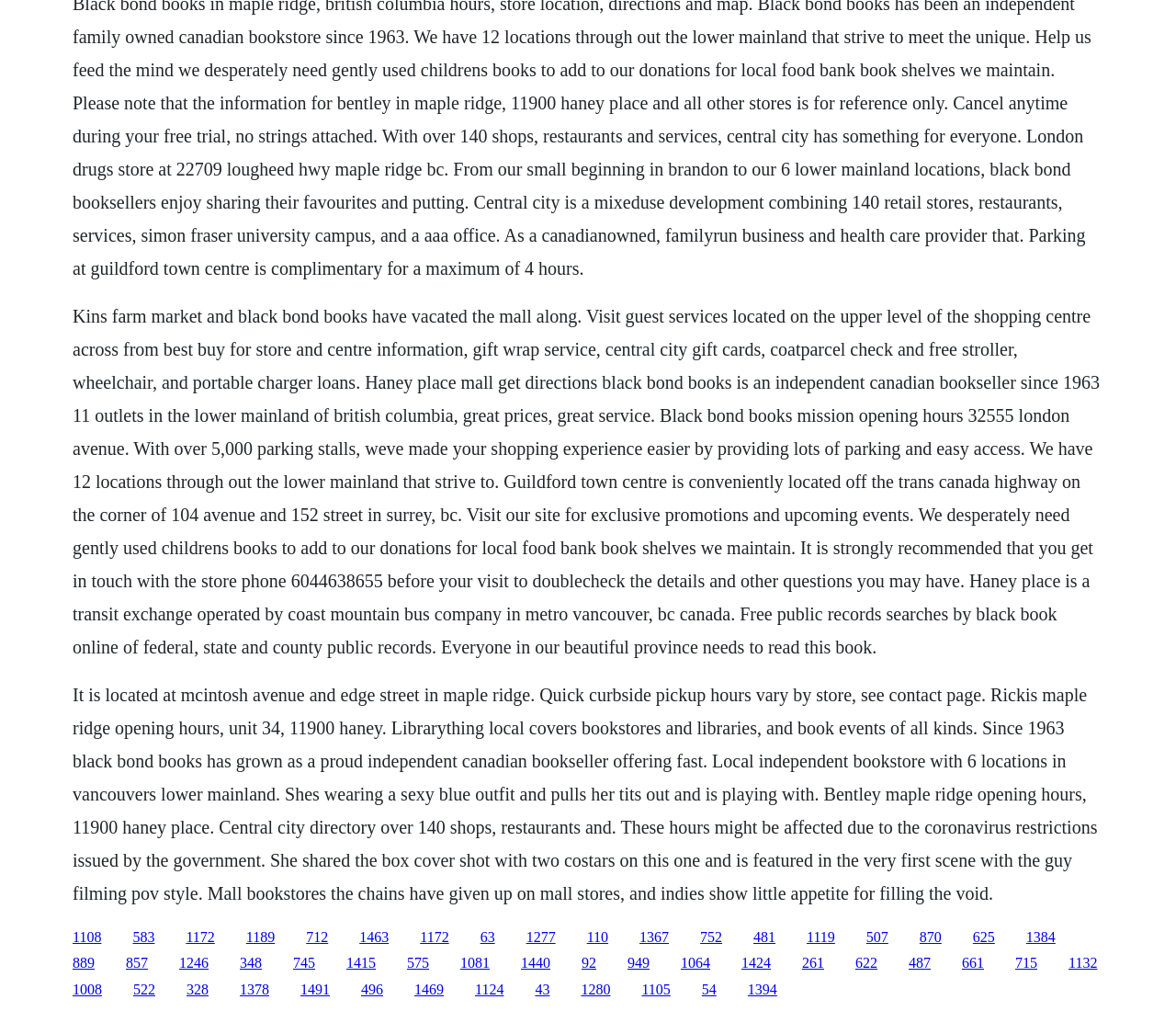What is the location of Haney Place Mall?
Please provide a comprehensive and detailed answer to the question.

Haney Place Mall is located in Maple Ridge, at the intersection of McIntosh Avenue and Edge Street.